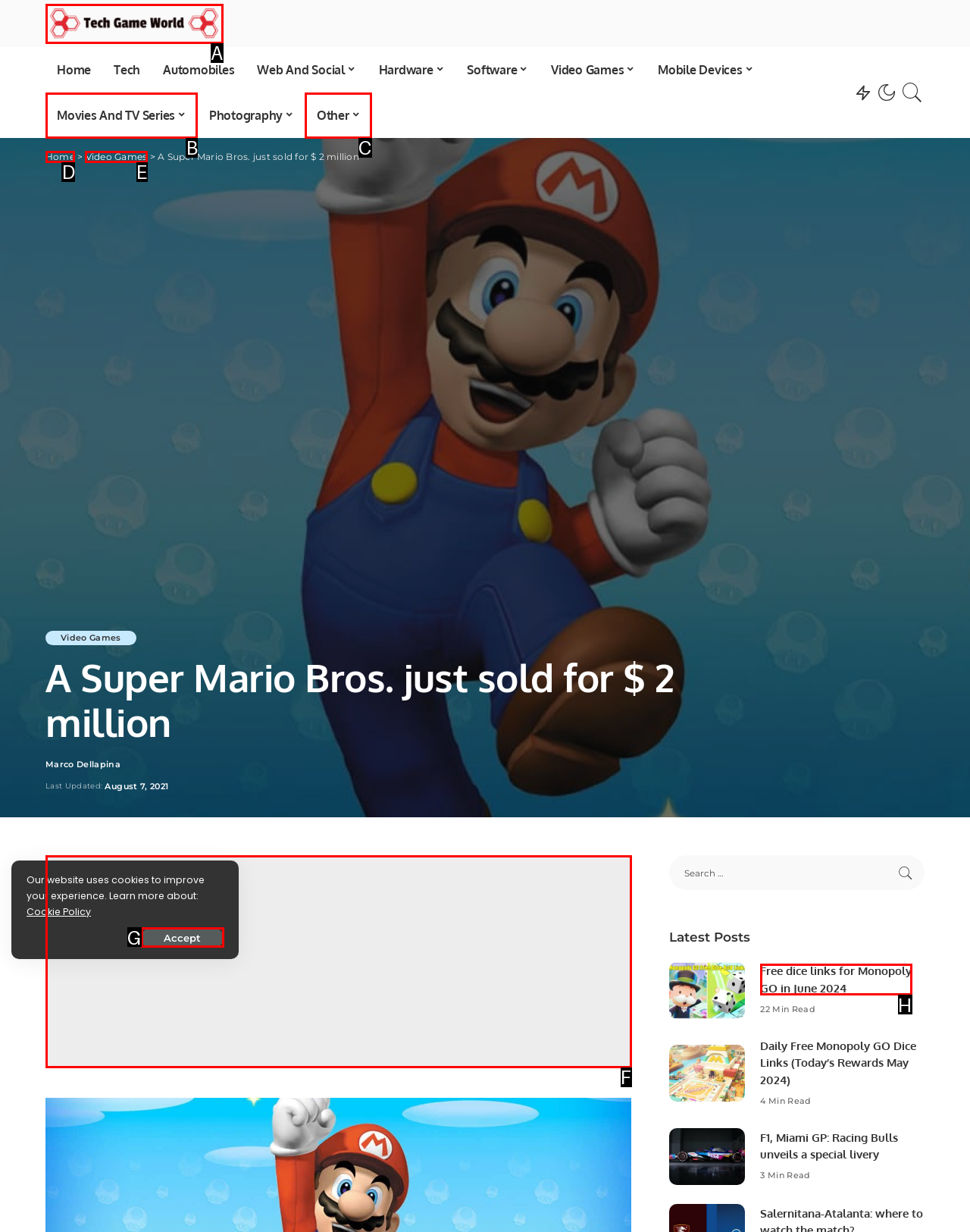Given the description: Other, select the HTML element that best matches it. Reply with the letter of your chosen option.

C